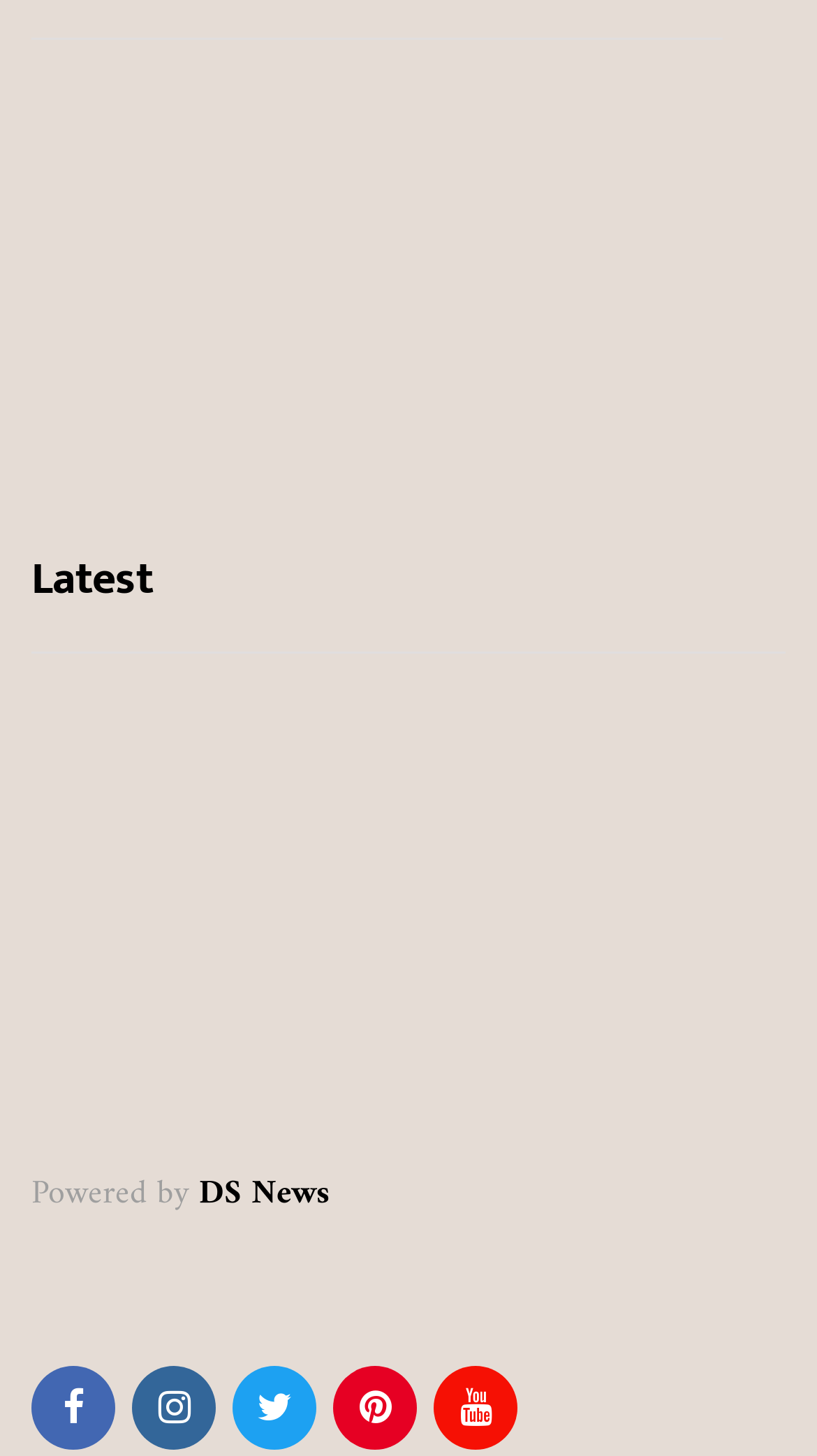Find the bounding box coordinates of the clickable area that will achieve the following instruction: "Click on FOOD".

[0.038, 0.215, 0.195, 0.246]